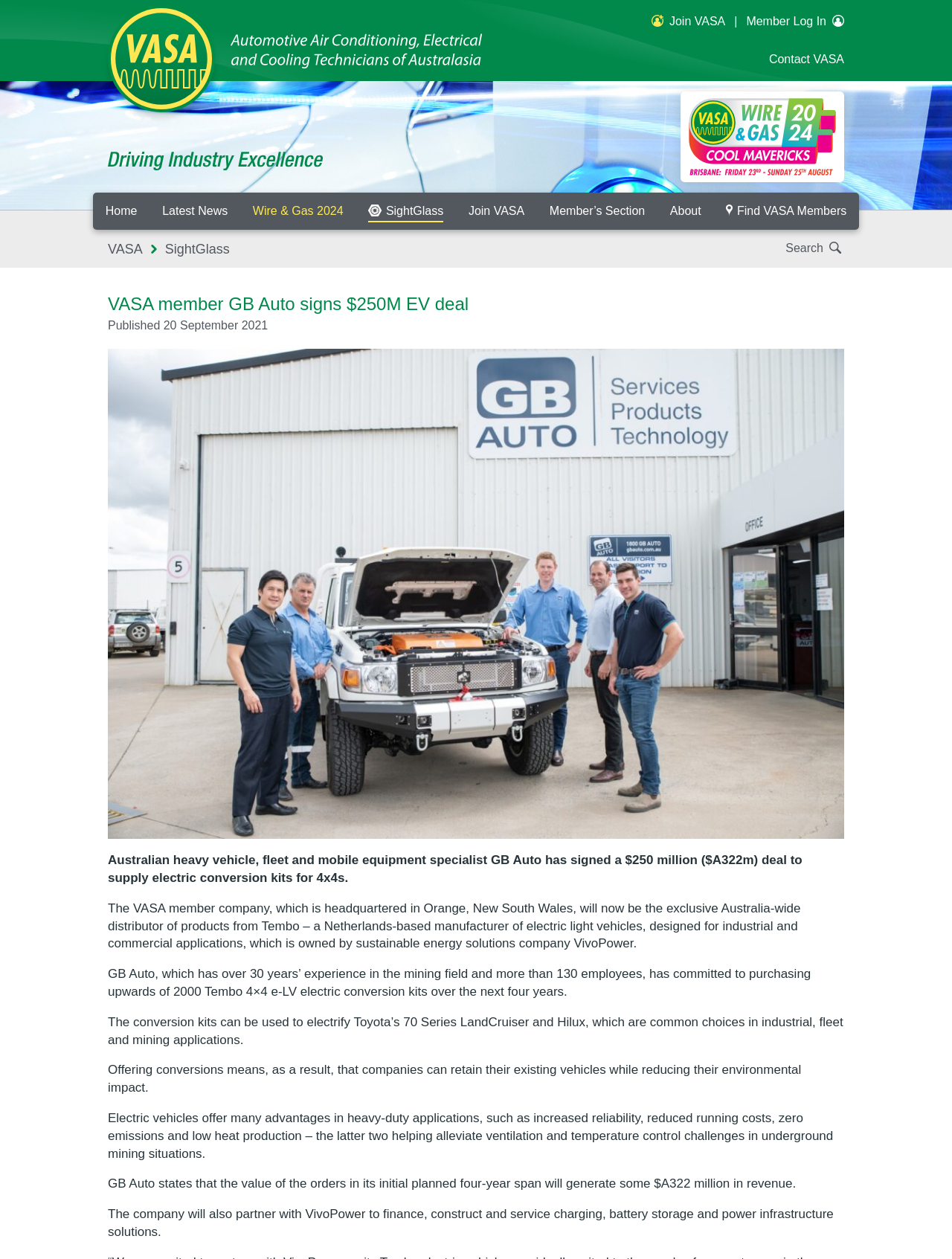Determine the webpage's heading and output its text content.

VASA member GB Auto signs $250M EV deal